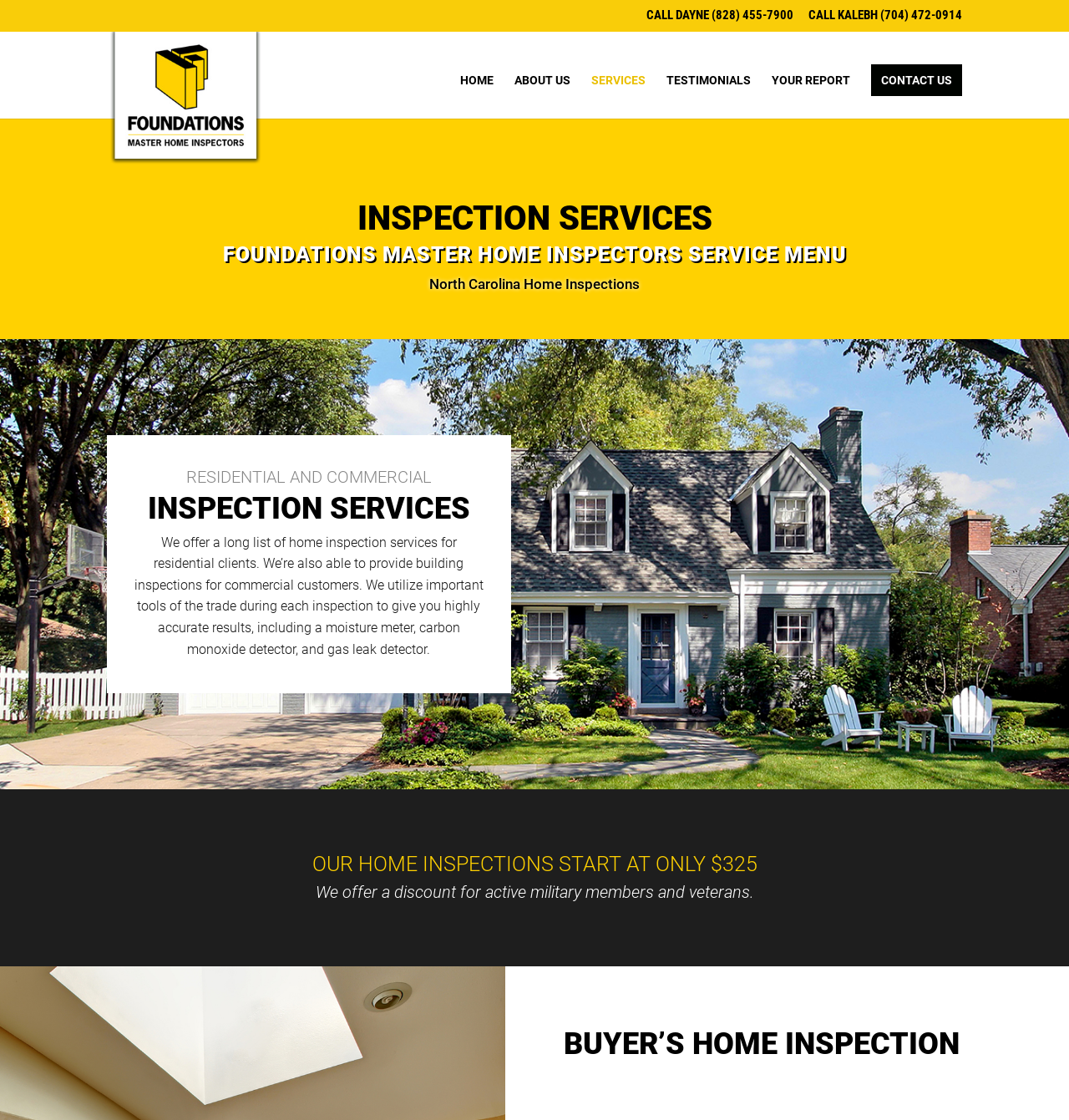What is the phone number to call Dayne?
Based on the screenshot, give a detailed explanation to answer the question.

I found the phone number by looking at the link element with the text 'CALL DAYNE (828) 455-7900' which is located at the top of the webpage.